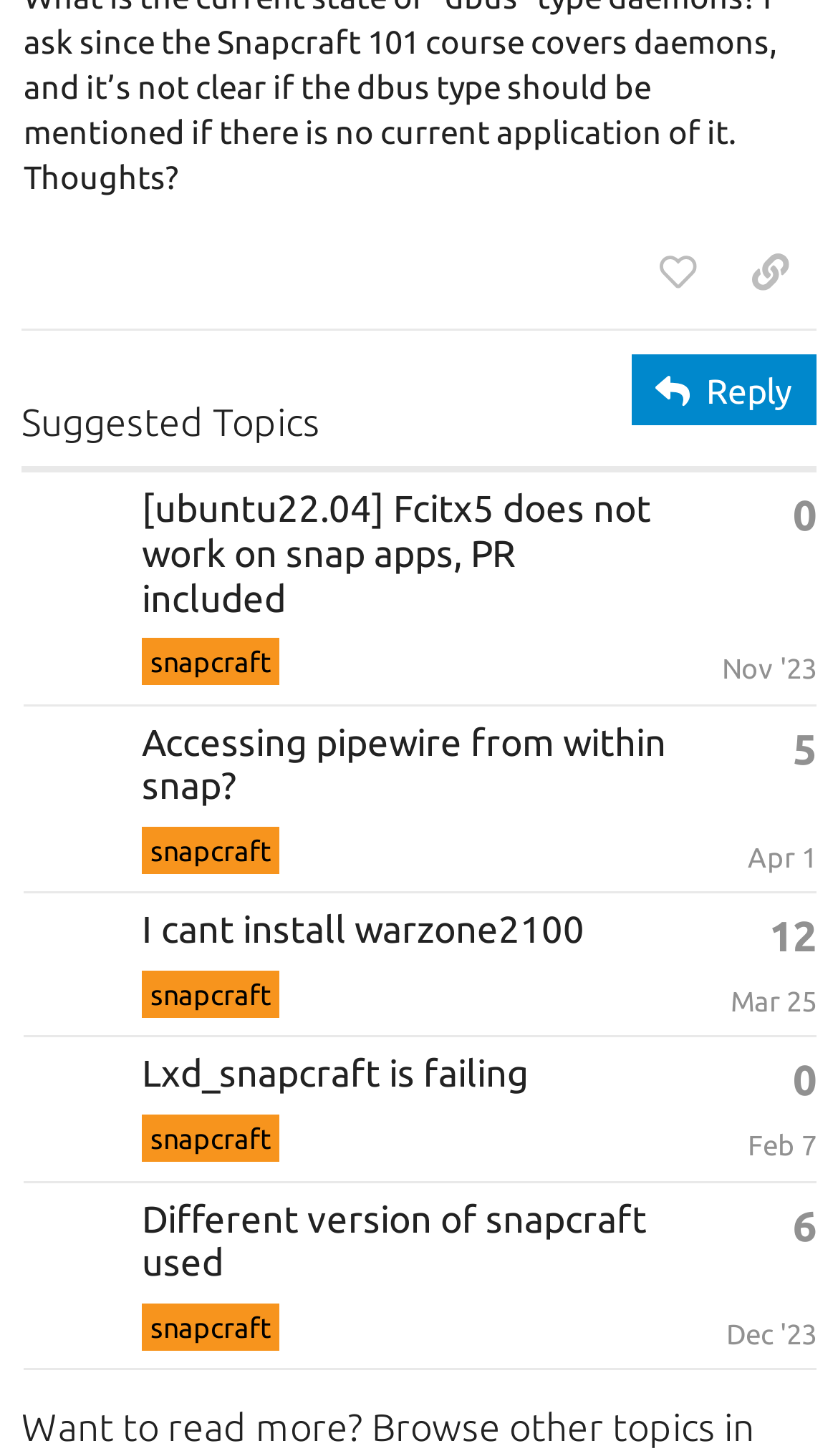Please specify the coordinates of the bounding box for the element that should be clicked to carry out this instruction: "Click the 'like this post' button". The coordinates must be four float numbers between 0 and 1, formatted as [left, top, right, bottom].

[0.753, 0.159, 0.864, 0.214]